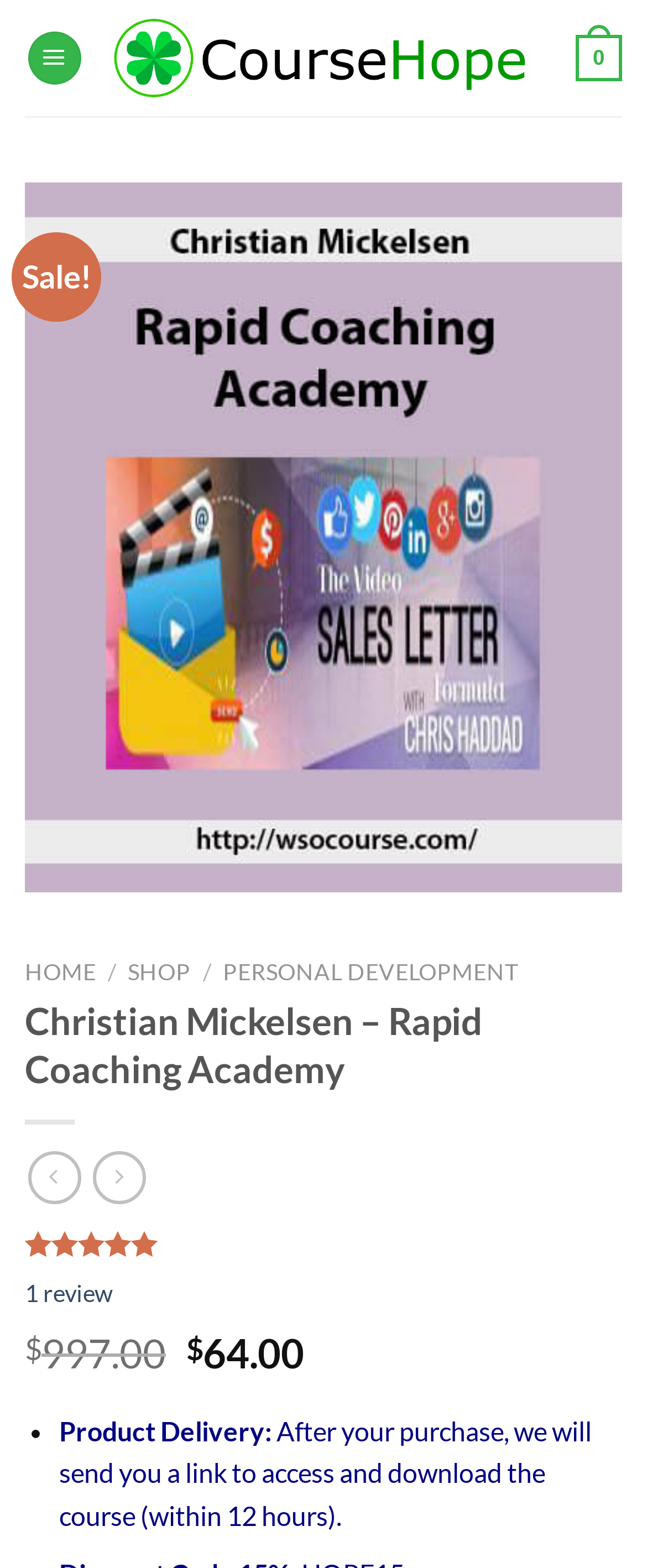Please identify the bounding box coordinates of the element's region that should be clicked to execute the following instruction: "Click on the 'Download Courses Shop' link". The bounding box coordinates must be four float numbers between 0 and 1, i.e., [left, top, right, bottom].

[0.167, 0.008, 0.836, 0.066]